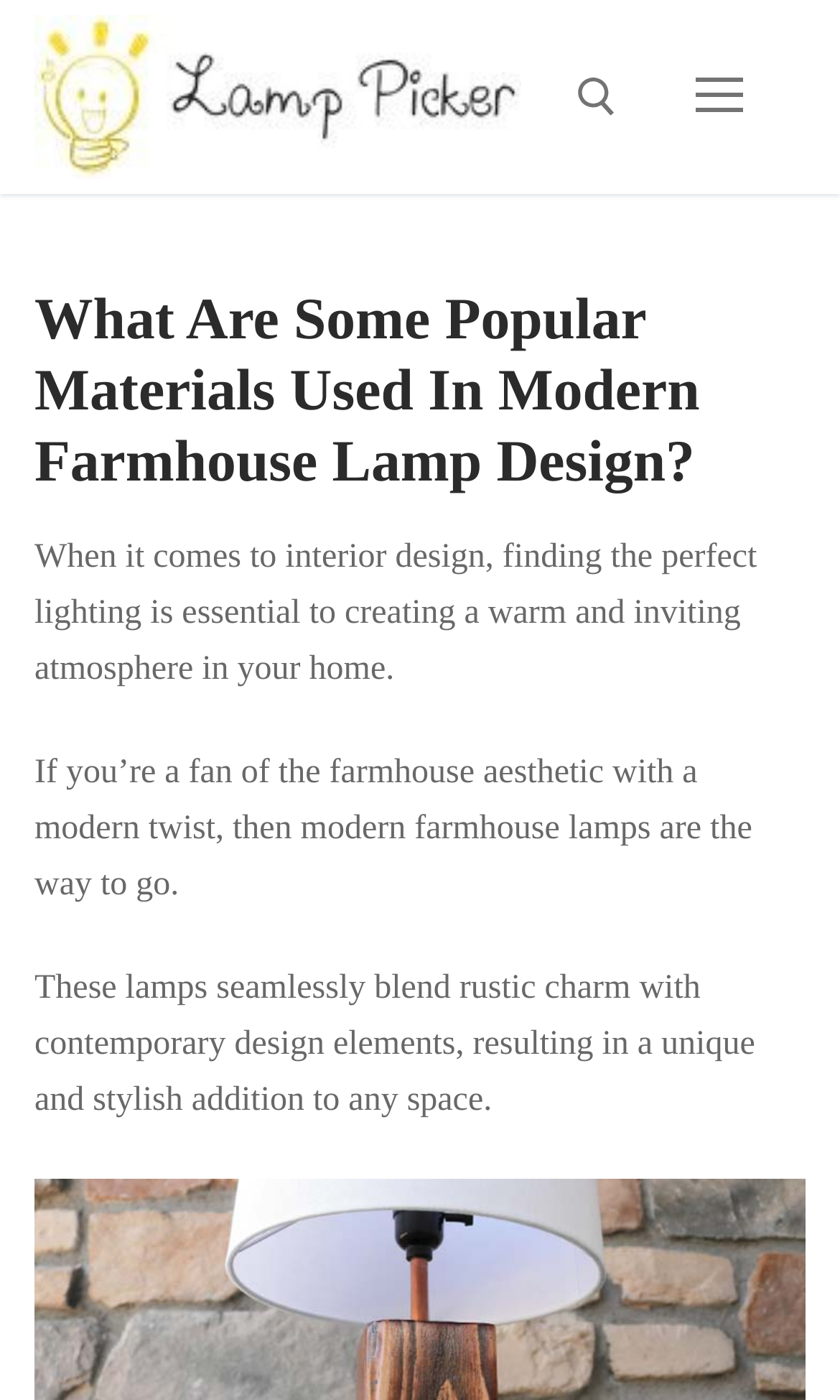Provide your answer to the question using just one word or phrase: How many paragraphs of text are there below the main heading?

3